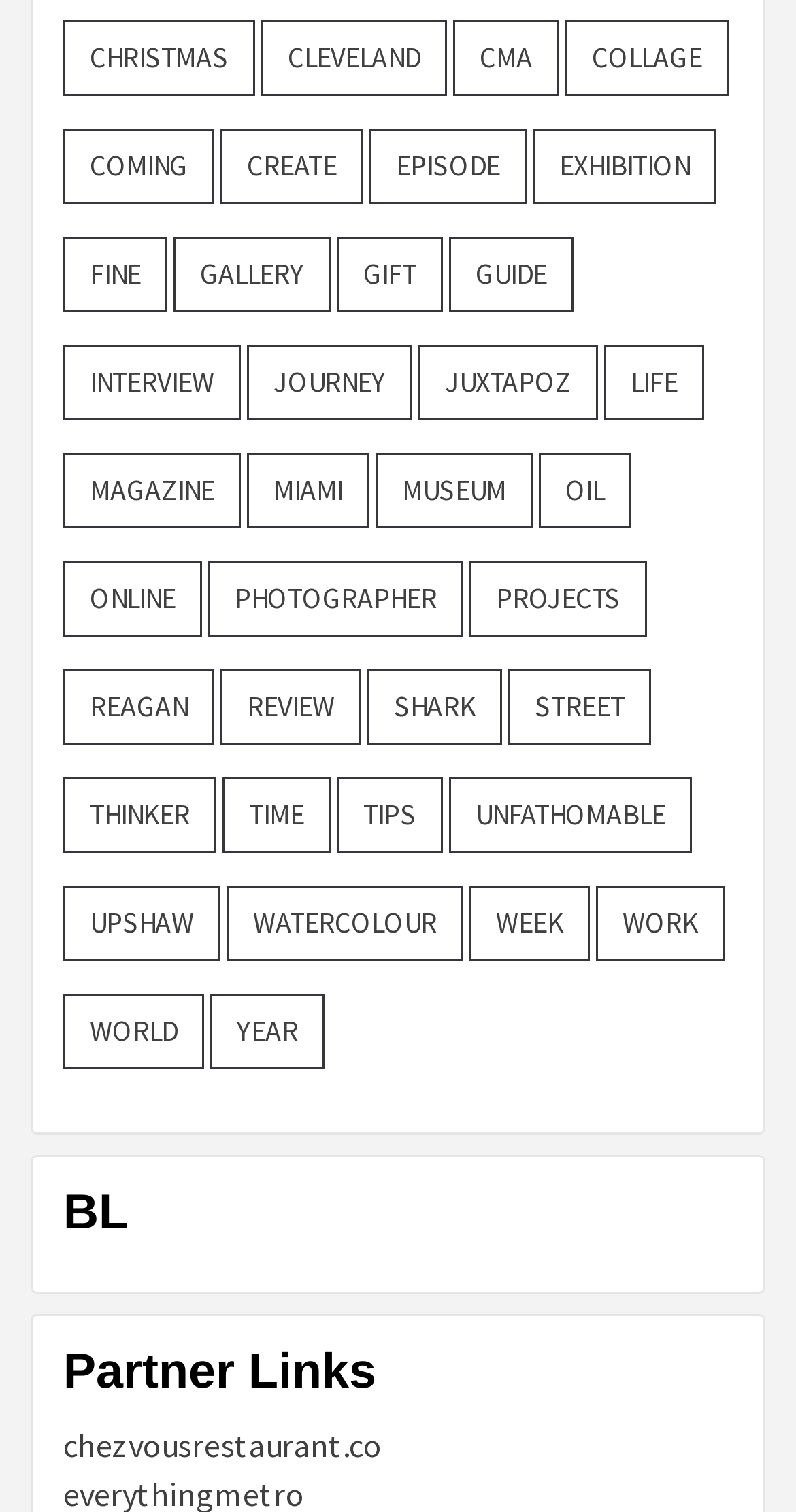Please answer the following question using a single word or phrase: 
What is the second heading on the webpage?

Partner Links